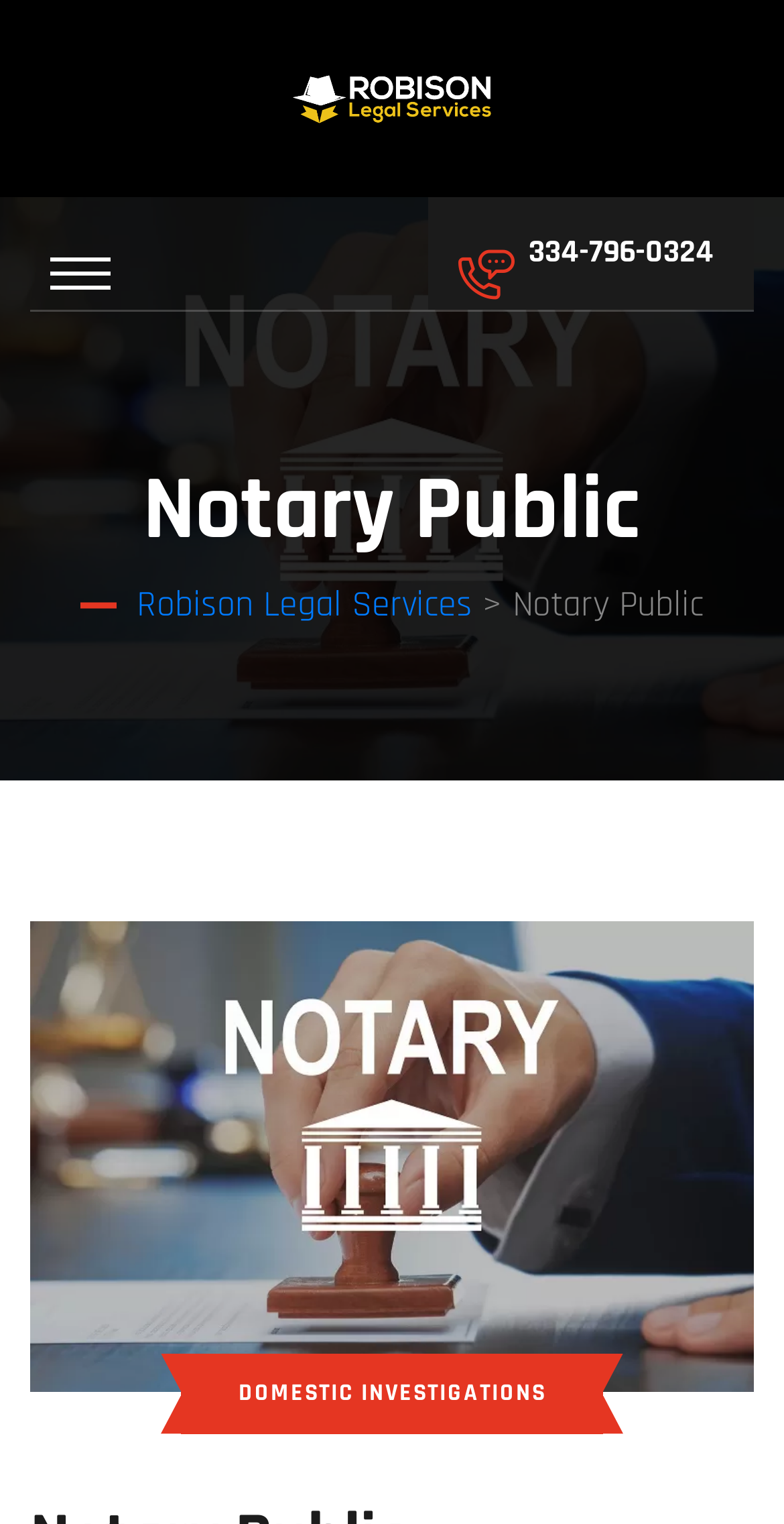Find the bounding box coordinates for the HTML element described as: "alt="Robison Legal Services"". The coordinates should consist of four float values between 0 and 1, i.e., [left, top, right, bottom].

[0.367, 0.049, 0.633, 0.079]